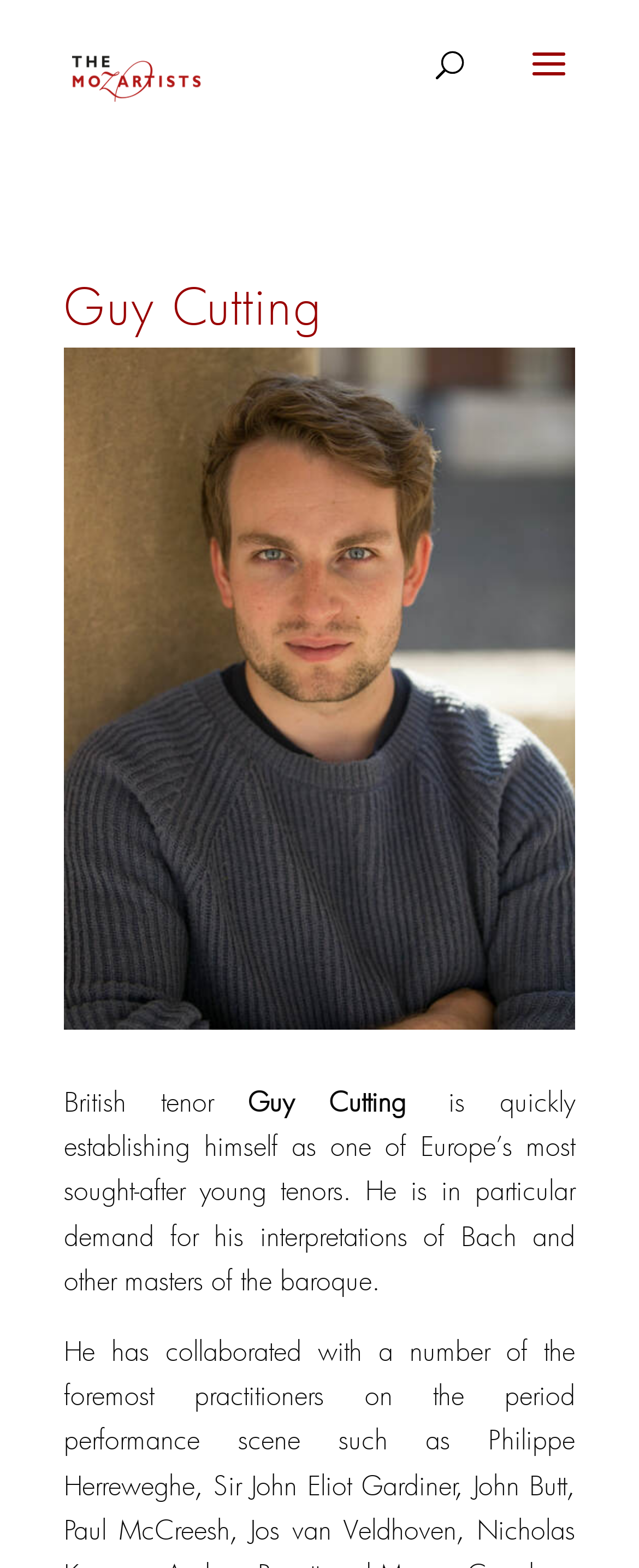Based on the element description: "alt="The Mozartists"", identify the UI element and provide its bounding box coordinates. Use four float numbers between 0 and 1, [left, top, right, bottom].

[0.113, 0.027, 0.333, 0.05]